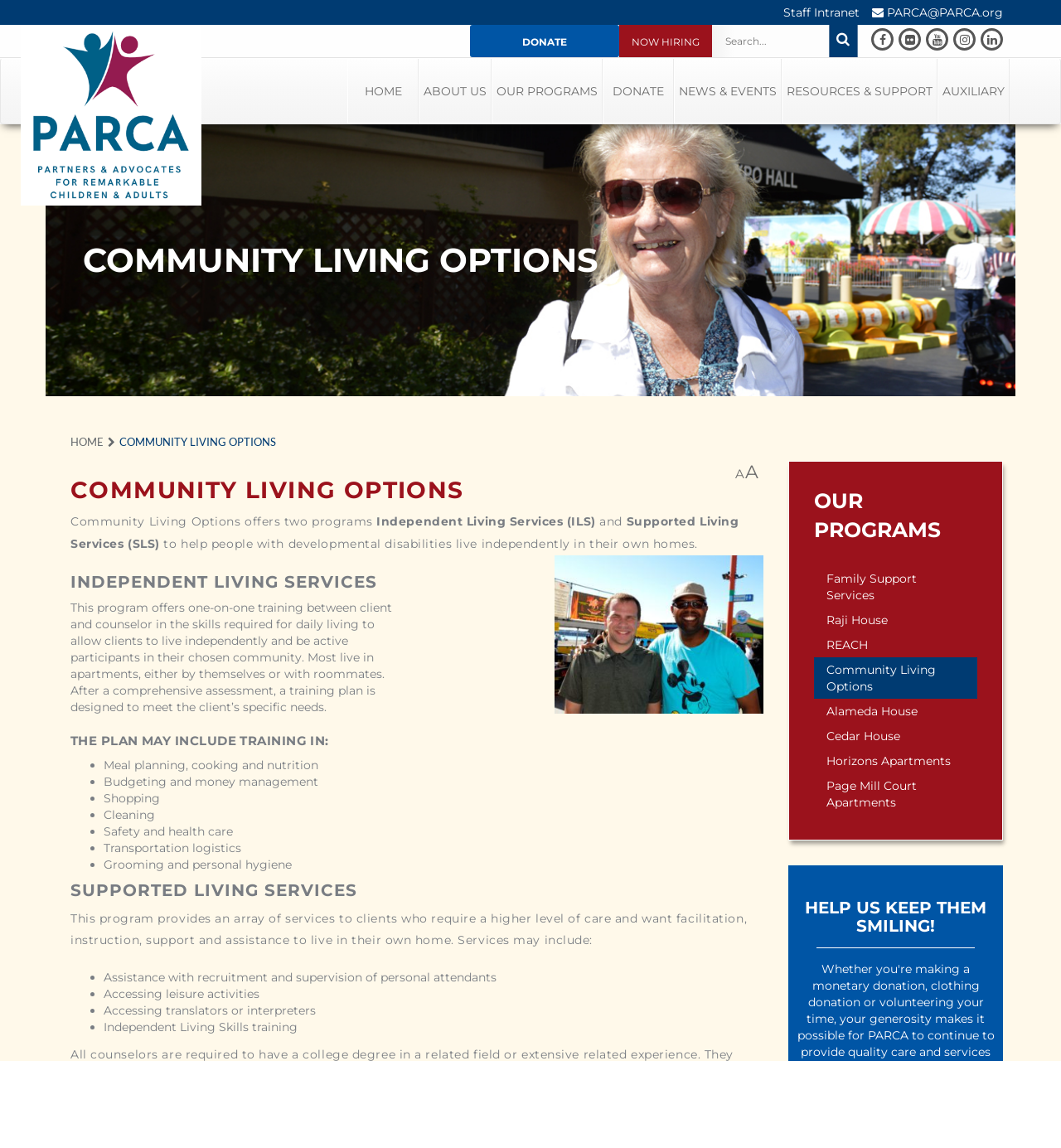Create a detailed summary of the webpage's content and design.

The webpage is about PARCA, an organization that provides community living options for people with developmental disabilities. At the top of the page, there is a logo and a navigation menu with links to "Staff Intranet", "Donate", and "Now Hiring". Below the navigation menu, there is a search bar with a textbox and a "Search" button.

The main content of the page is divided into sections. The first section has a heading "COMMUNITY LIVING OPTIONS" and describes the two programs offered by PARCA: Independent Living Services (ILS) and Supported Living Services (SLS). The section explains that these programs help people with developmental disabilities live independently in their own homes.

The second section is about Independent Living Services, which provides one-on-one training between clients and counselors in daily living skills. The section lists the skills that may be included in the training plan, such as meal planning, budgeting, and safety and health care.

The third section is about Supported Living Services, which provides an array of services to clients who require a higher level of care. The section lists the services that may be included, such as assistance with recruitment and supervision of personal attendants, accessing leisure activities, and independent living skills training.

Below these sections, there is a paragraph about the qualifications of the counselors and a call to action to contact Anne-Marie Cowsill, the Director of Independent Living Services, for more information.

On the right side of the page, there is a menu with links to other programs offered by PARCA, such as Family Support Services, Raji House, and REACH.

At the bottom of the page, there is a heading "HELP US KEEP THEM SMILING!" and a call to action to "Donate now!".